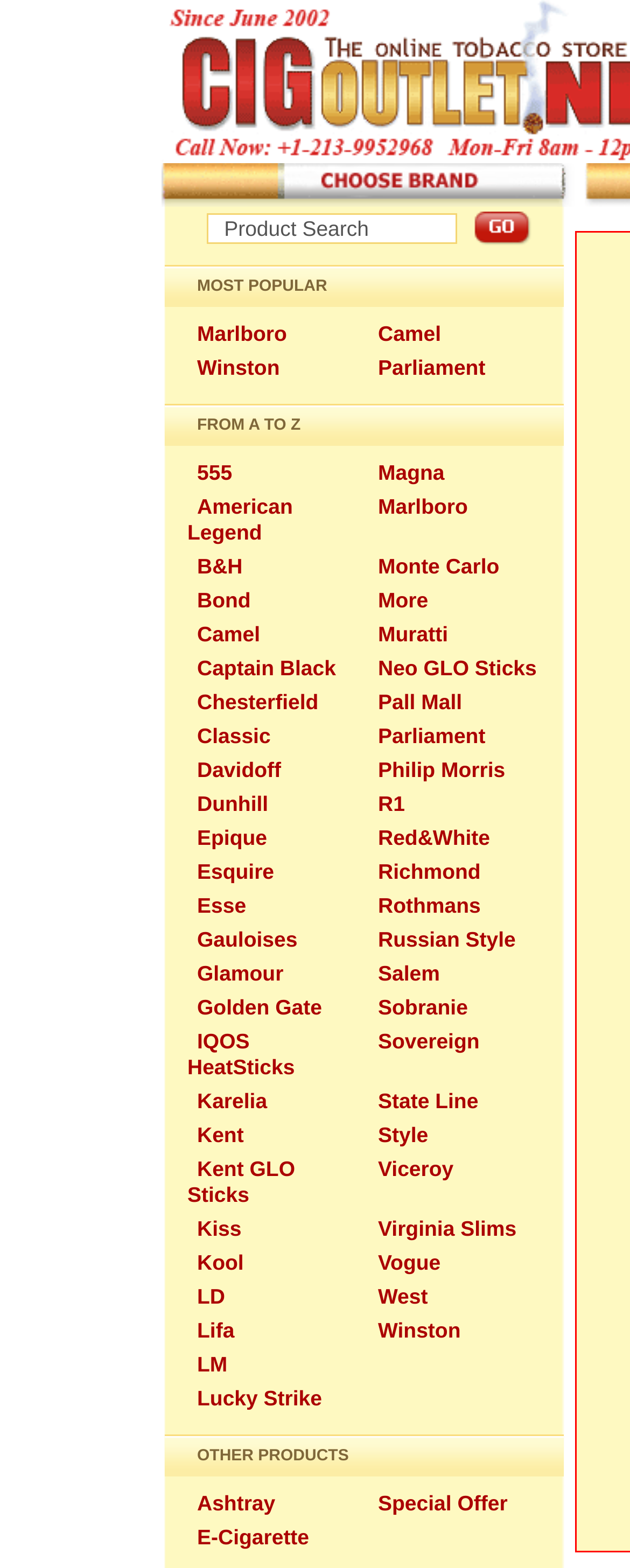Locate the bounding box coordinates of the segment that needs to be clicked to meet this instruction: "View Marlboro products".

[0.297, 0.202, 0.471, 0.224]